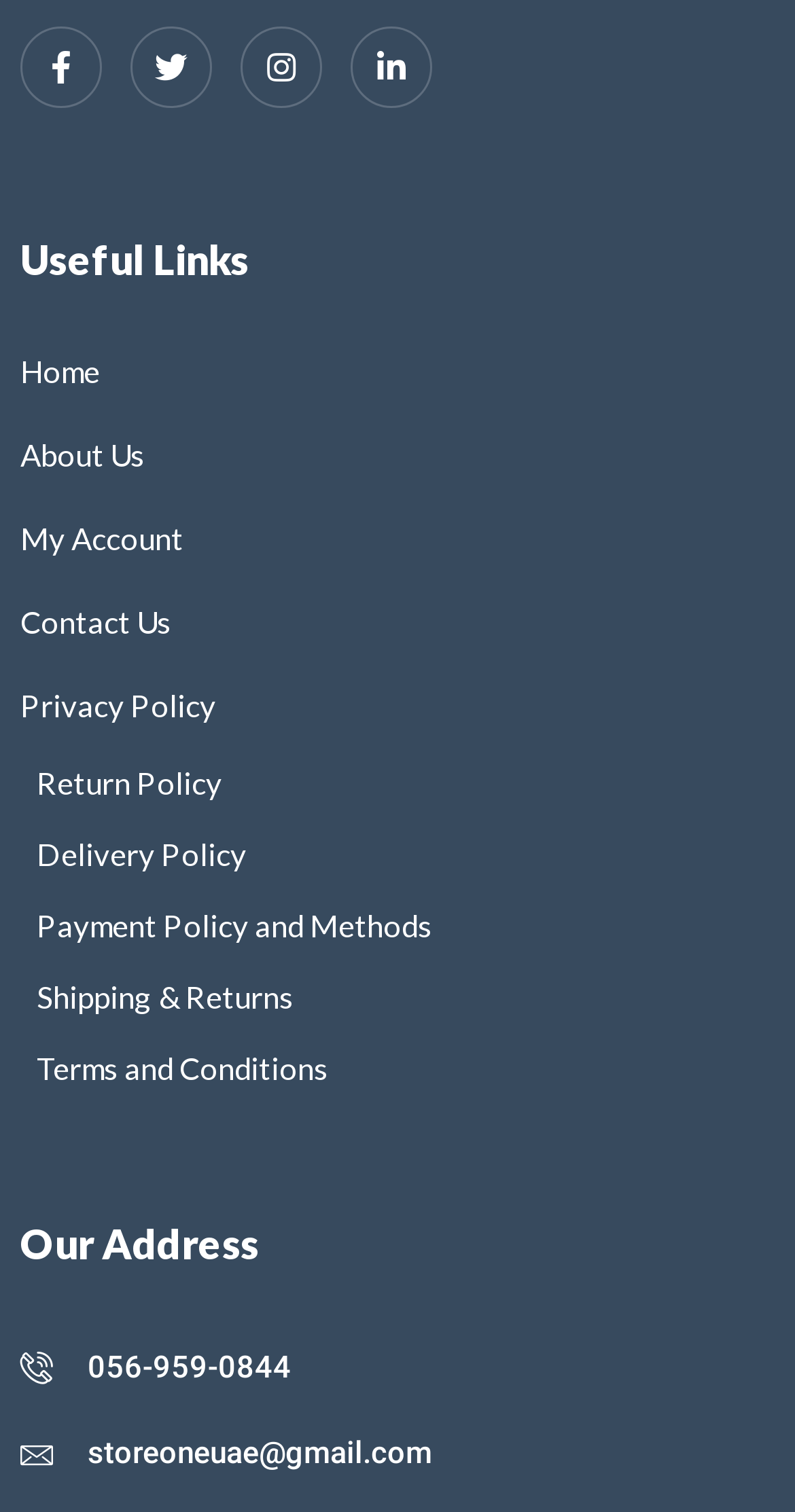Please identify the bounding box coordinates of the element that needs to be clicked to perform the following instruction: "Visit Facebook".

[0.026, 0.017, 0.128, 0.071]